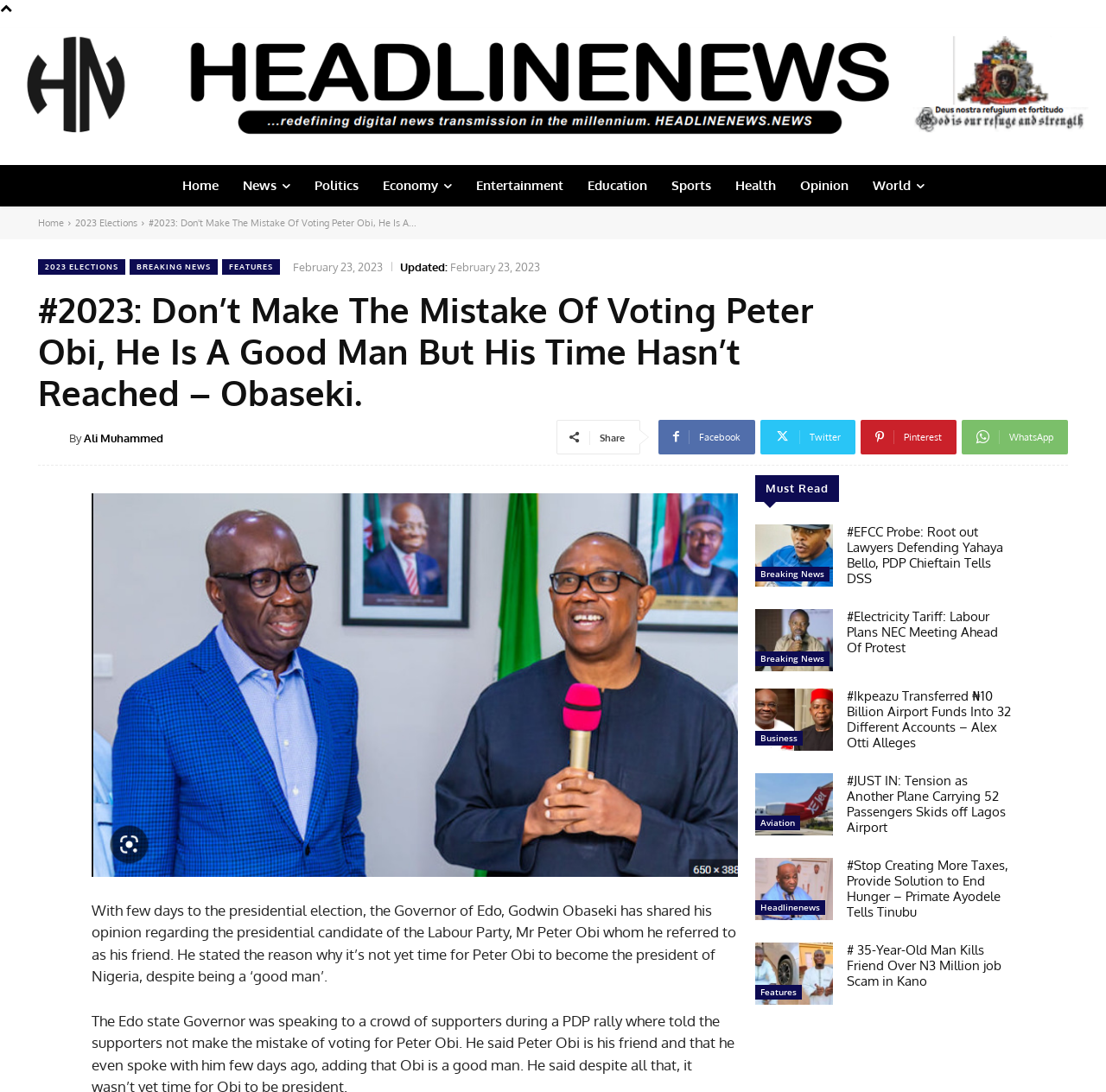Locate and provide the bounding box coordinates for the HTML element that matches this description: "parent_node: By title="Ali Muhammed"".

[0.034, 0.389, 0.062, 0.413]